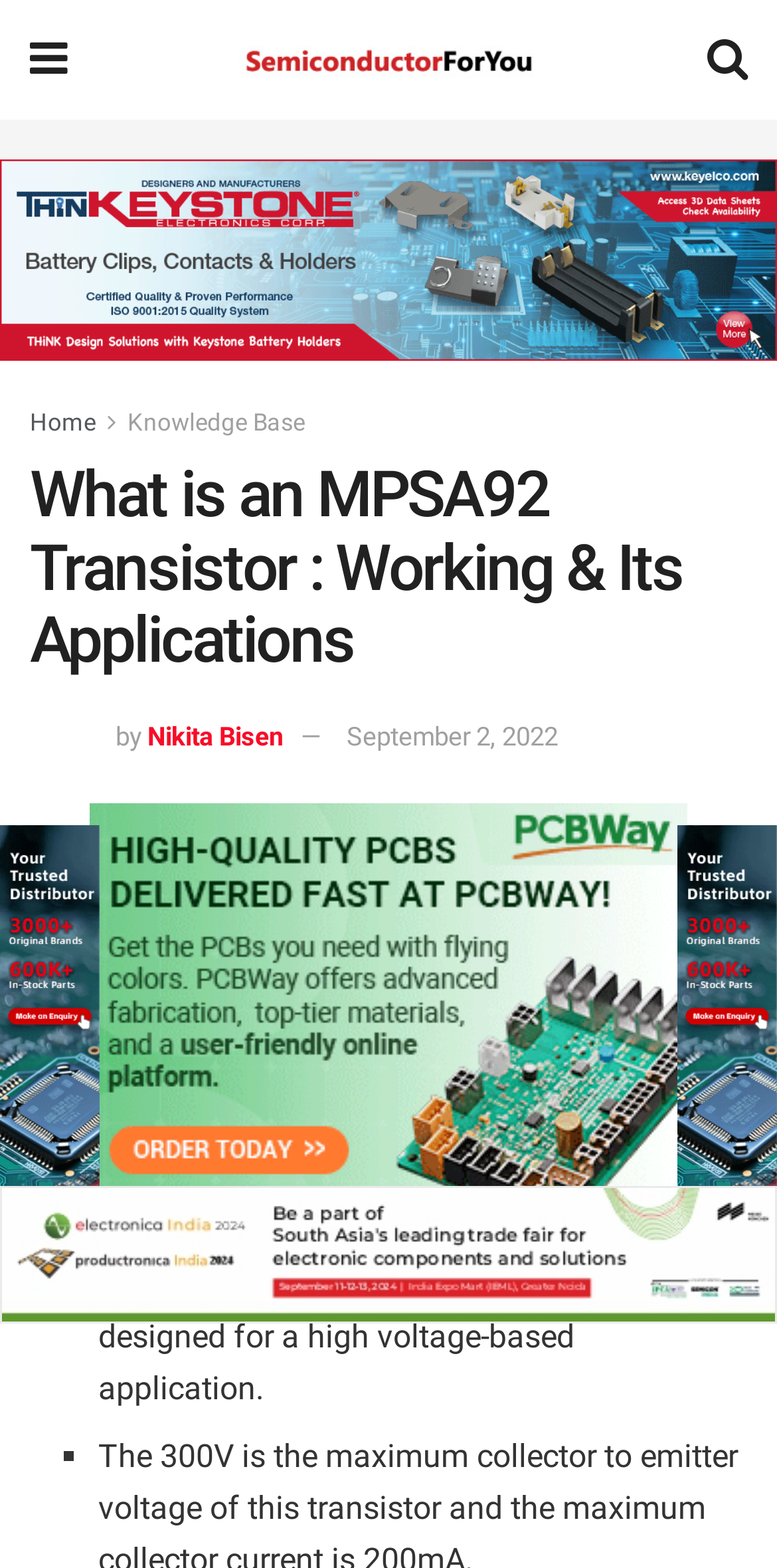Describe the webpage meticulously, covering all significant aspects.

This webpage is about the MPSA92 transistor, its working, and its applications. At the top left, there is a link with a icon '\uf0c9' and another link with the text 'Semiconductor for You' accompanied by an image with the same text. On the top right, there is a link with an icon '\uf002'. Below these links, there is a horizontal menu with links to 'Home' and 'Knowledge Base'.

The main content of the webpage starts with a heading 'What is an MPSA92 Transistor : Working & Its Applications' at the top center. Below the heading, there is an image of the author 'Nikita Bisen' on the left, followed by the text 'by' and a link to the author's name. On the right, there is a link to the date 'September 2, 2022'.

The main content is divided into sections, each marked by a list marker '■'. The first section starts with the text 'It is a bipolar junction transistor that is designed for a high voltage-based application.' which summarizes the key feature of the transistor.

In the middle of the webpage, there is an advertisement section marked by the text 'ADVERTISEMENT'. On the left and right sides of the webpage, there are three vertical columns of links, each accompanied by an image. These links and images are likely related to other articles or topics on the website.